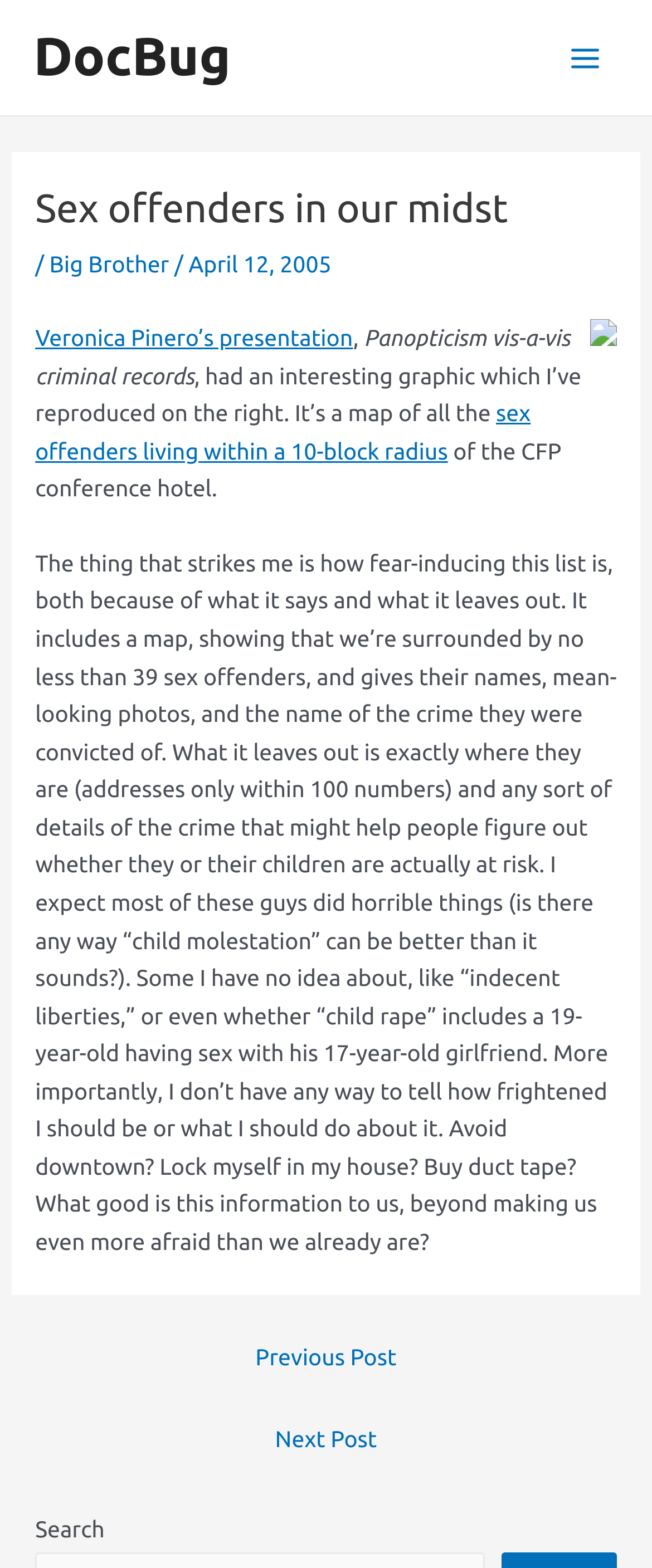Find the bounding box of the web element that fits this description: "DocBug".

[0.051, 0.017, 0.354, 0.056]